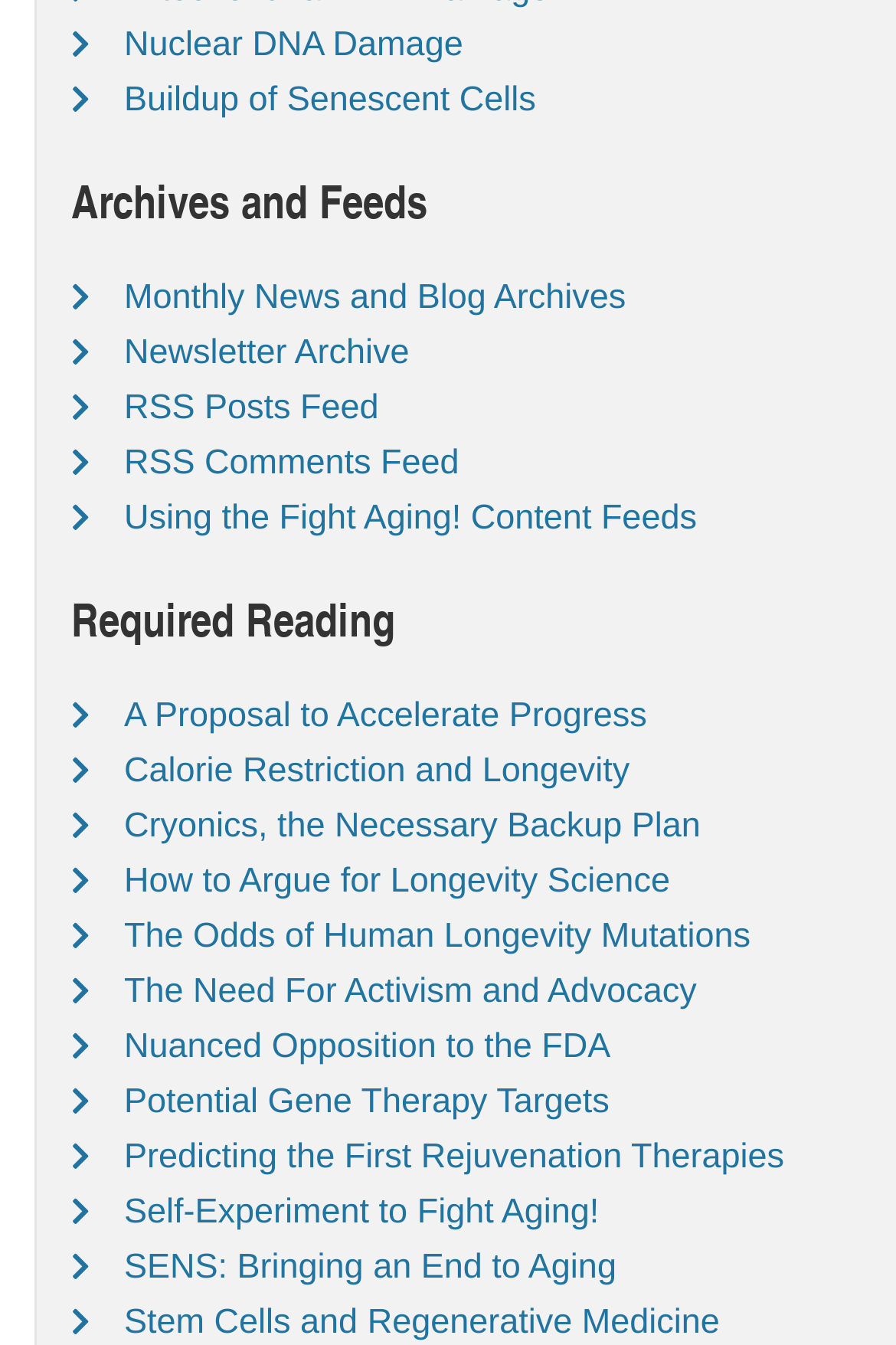Identify the bounding box coordinates of the region that should be clicked to execute the following instruction: "Learn about Calorie Restriction and Longevity".

[0.138, 0.558, 0.703, 0.587]